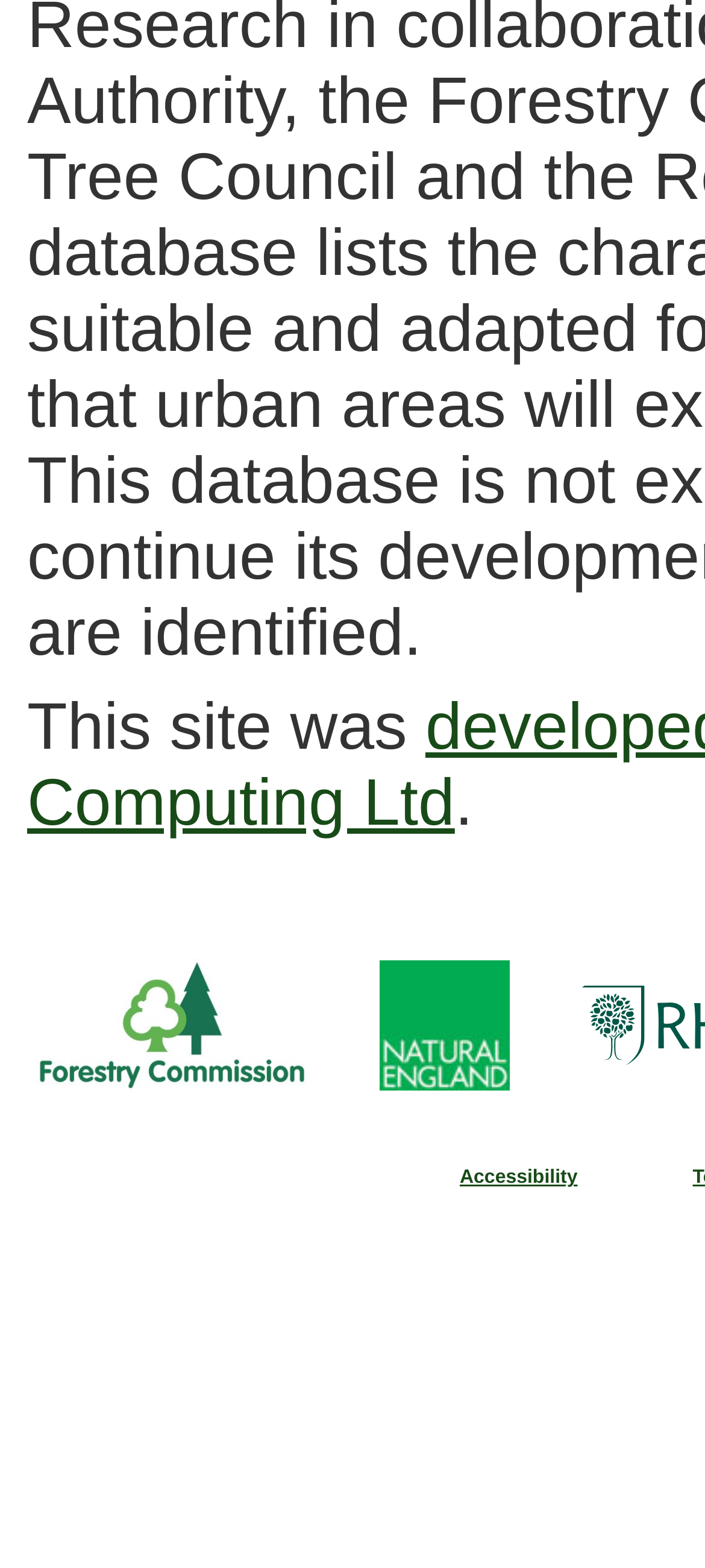Determine the bounding box coordinates of the UI element that matches the following description: "Accessibility". The coordinates should be four float numbers between 0 and 1 in the format [left, top, right, bottom].

[0.652, 0.744, 0.819, 0.758]